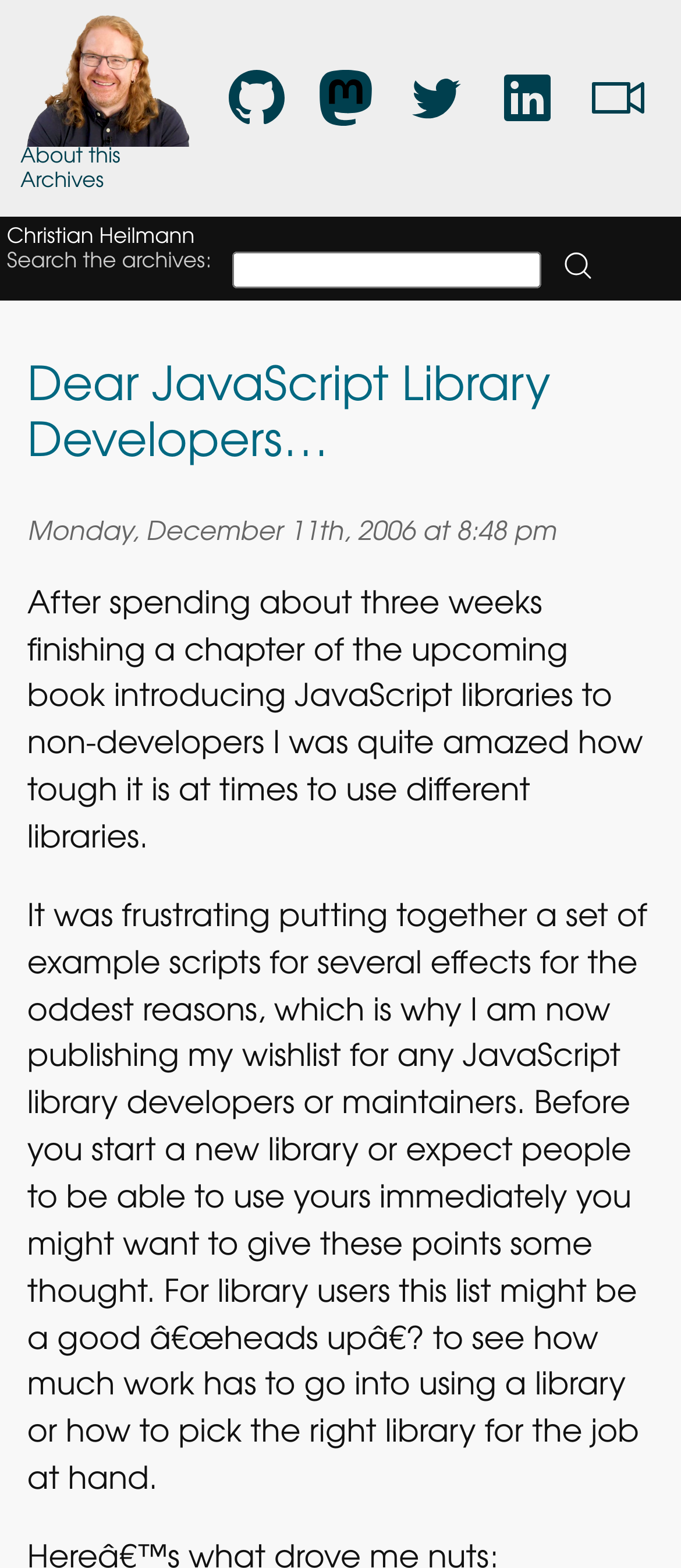How many social media links are provided?
With the help of the image, please provide a detailed response to the question.

The webpage provides links to the author's profiles on GitHub, Mastodon, Twitter, and YouTube, as well as an additional link with no text. These links are located in the middle section of the webpage and are accompanied by images representing each social media platform.